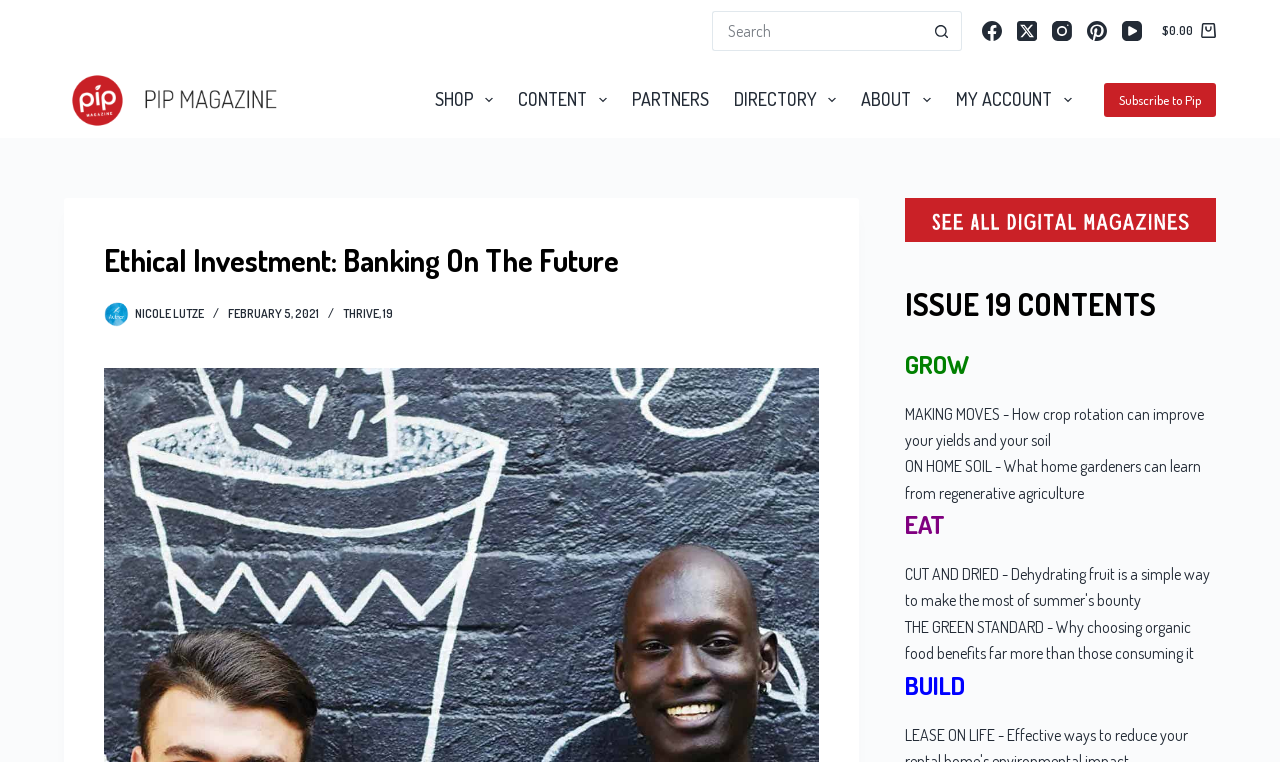Identify the bounding box coordinates of the specific part of the webpage to click to complete this instruction: "Explore issue 19 contents".

[0.707, 0.369, 0.95, 0.429]